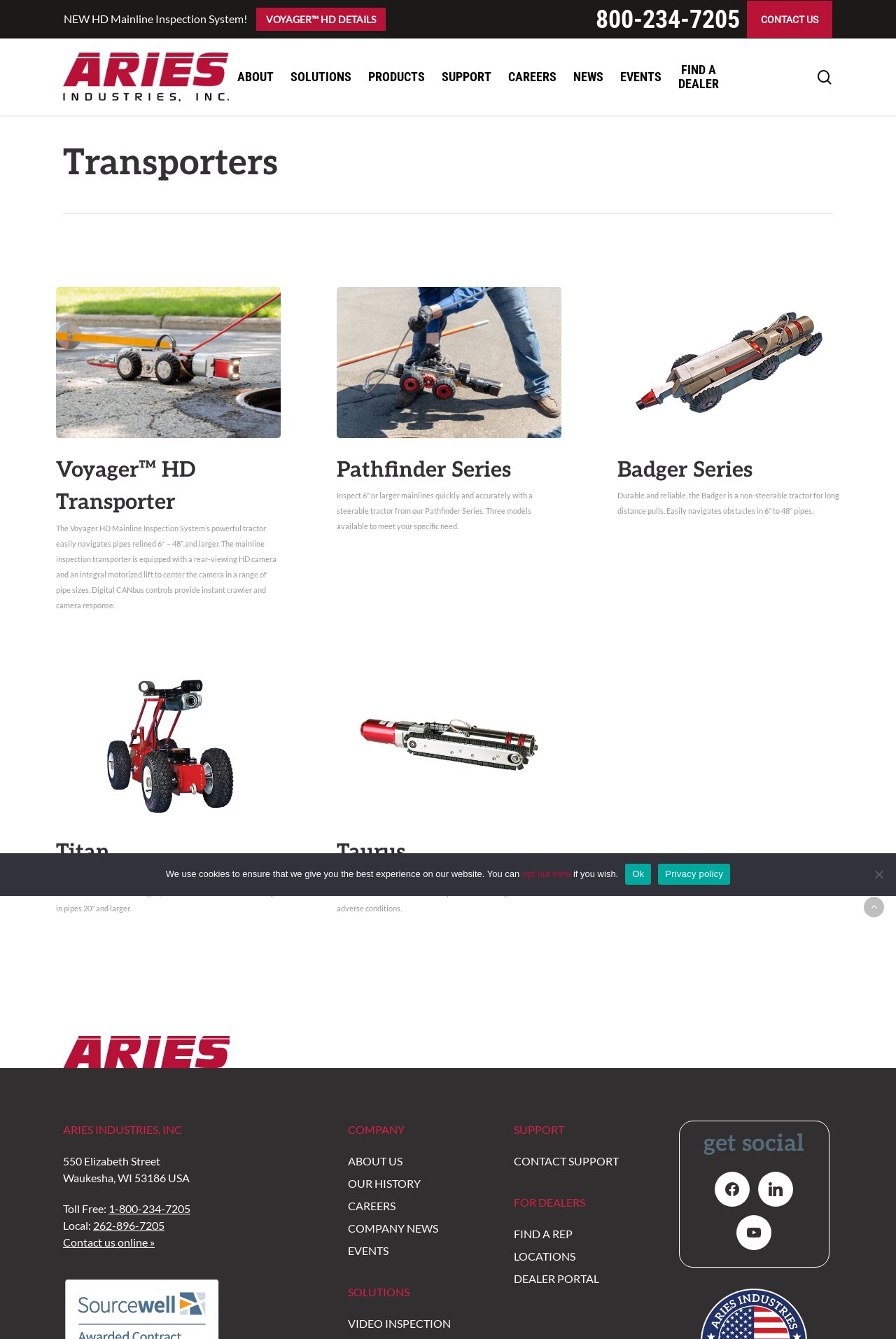Please locate the bounding box coordinates of the element that should be clicked to complete the given instruction: "Find a dealer".

[0.748, 0.047, 0.812, 0.068]